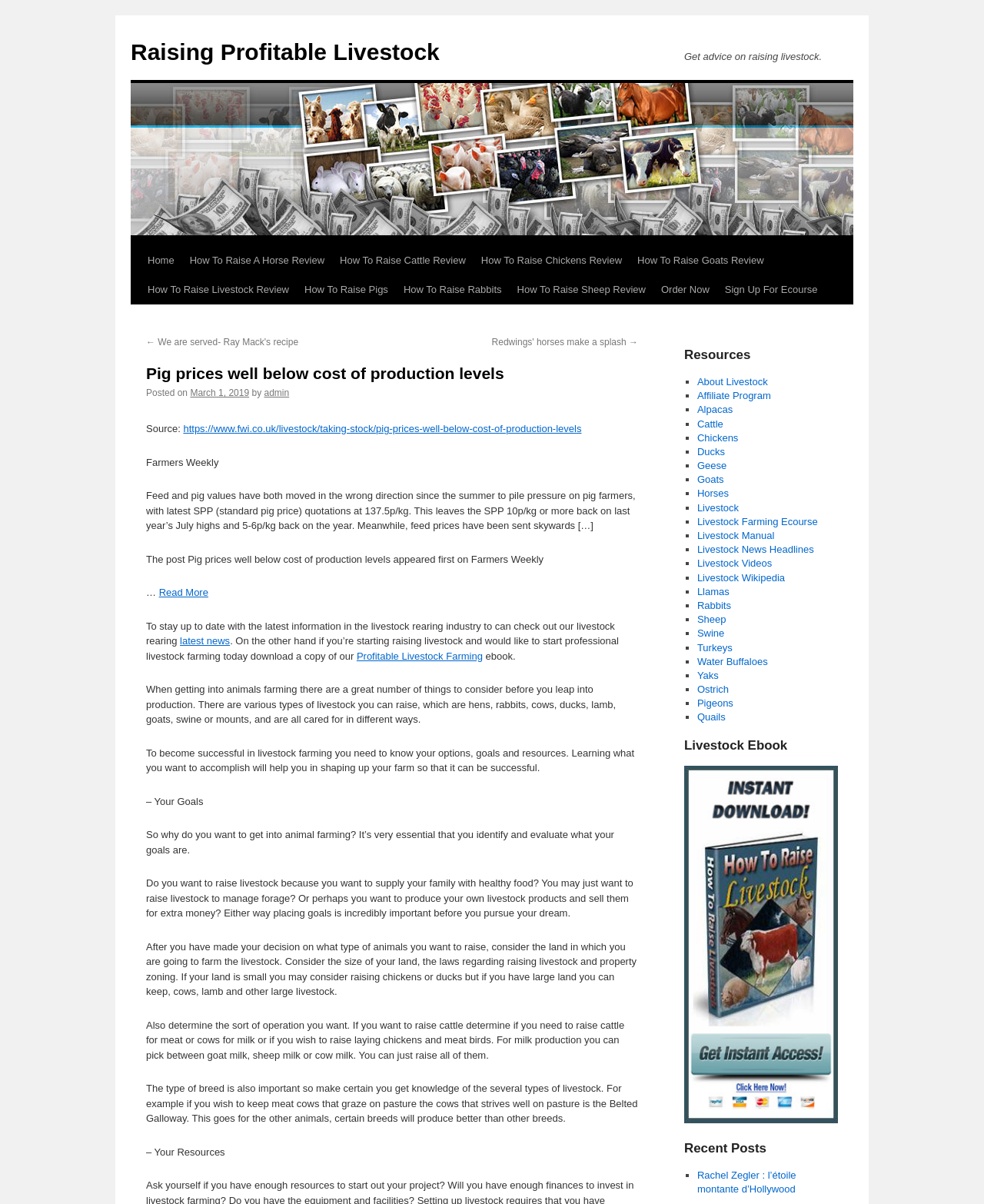Kindly determine the bounding box coordinates of the area that needs to be clicked to fulfill this instruction: "Visit 'Farmers Weekly'".

[0.148, 0.379, 0.222, 0.389]